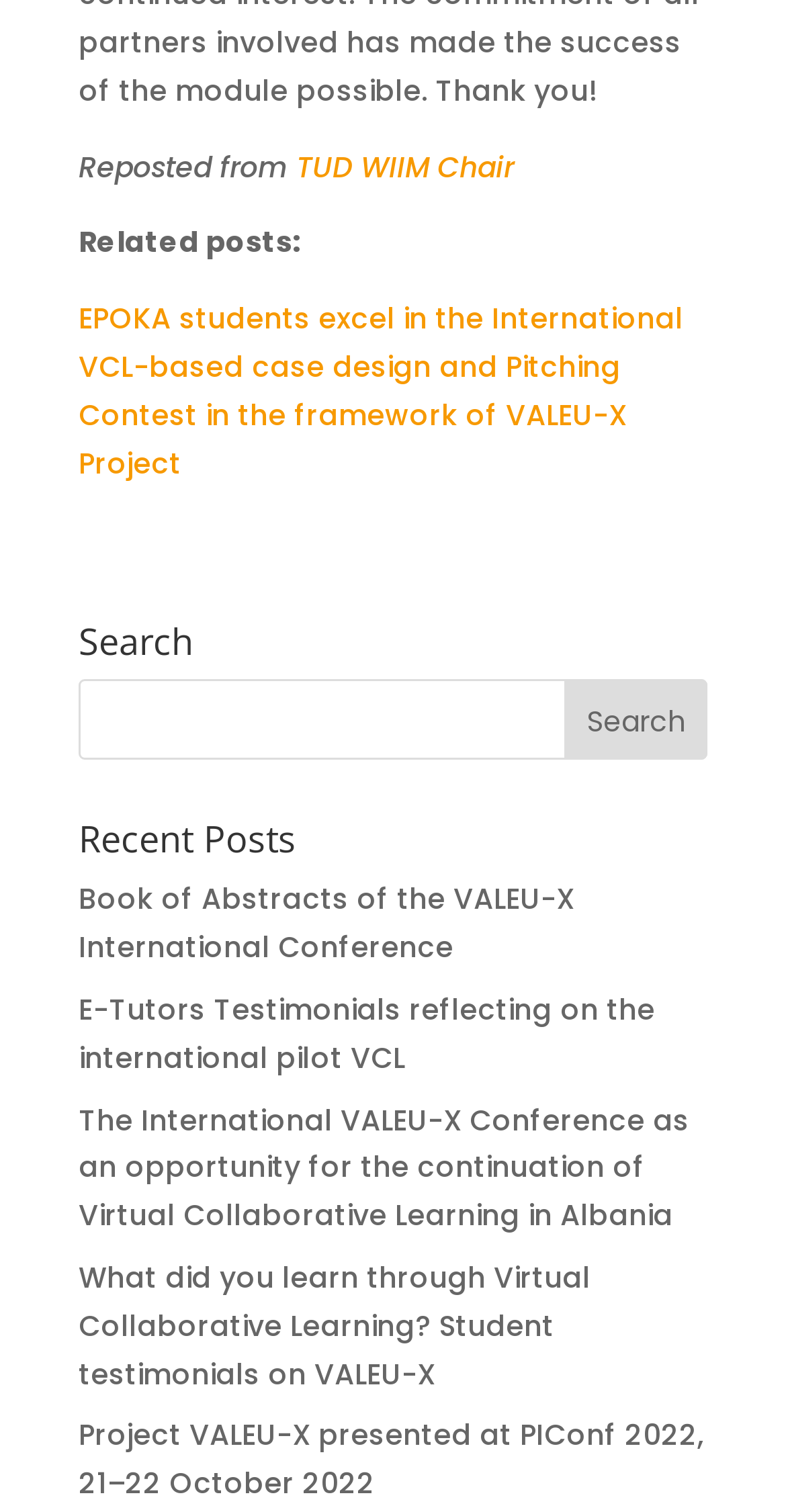Find the bounding box coordinates of the element to click in order to complete the given instruction: "Check the recent post about Project VALEU-X."

[0.1, 0.936, 0.895, 0.994]